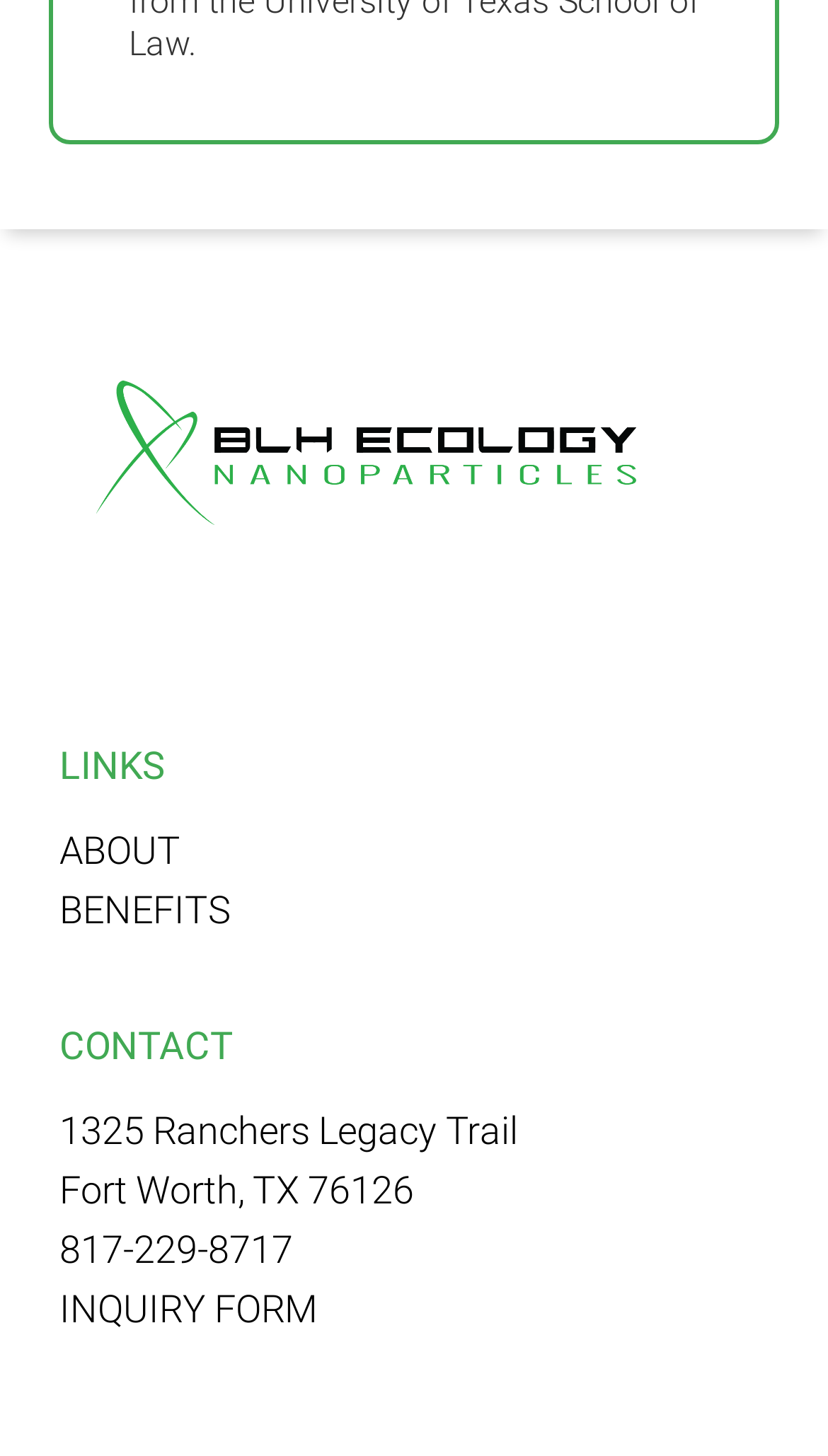What is the phone number listed on the webpage?
Using the image as a reference, give a one-word or short phrase answer.

817-229-8717